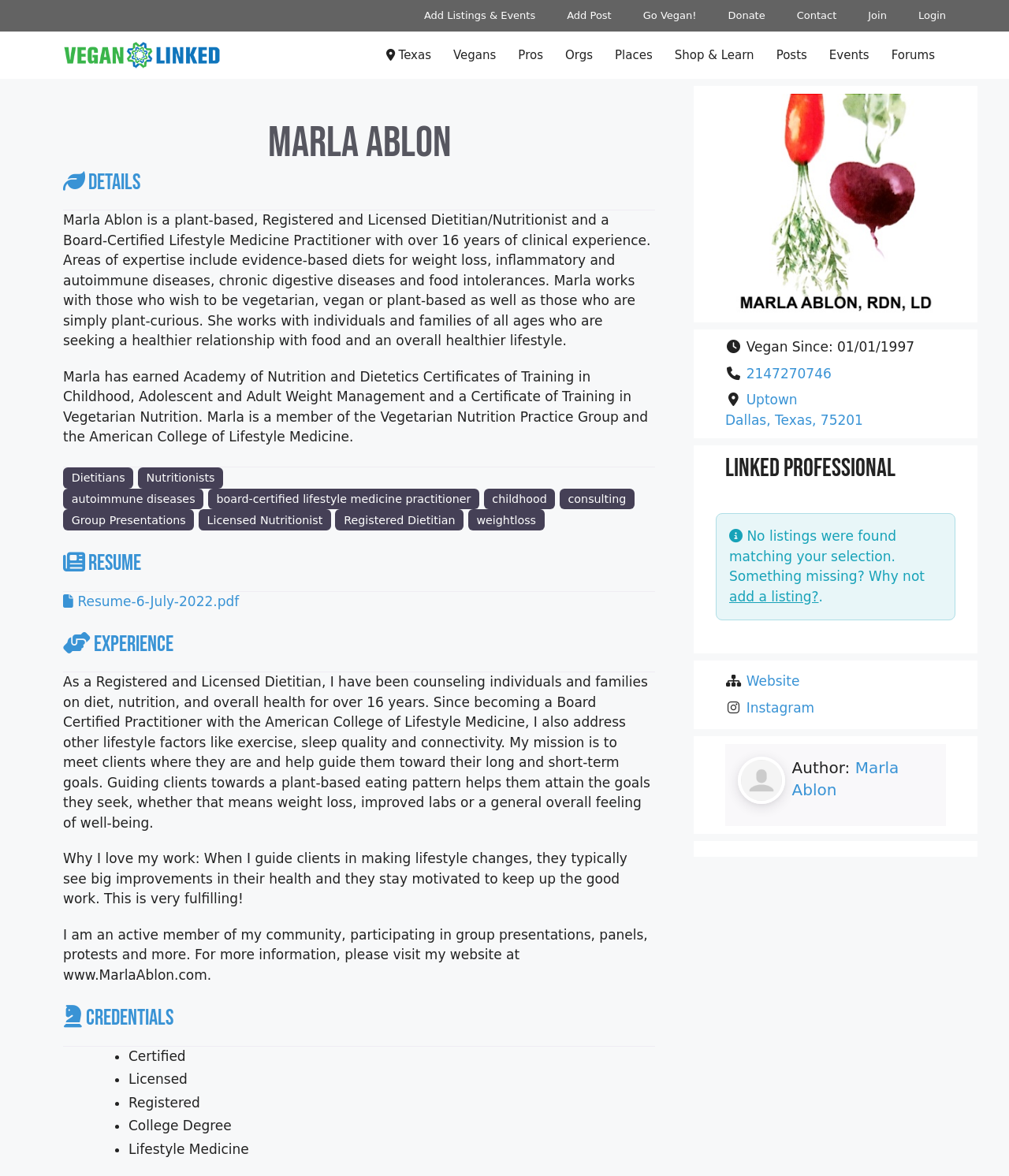Find the bounding box coordinates for the HTML element described in this sentence: "parent_node: Author: Marla Ablon". Provide the coordinates as four float numbers between 0 and 1, in the format [left, top, right, bottom].

[0.731, 0.643, 0.785, 0.692]